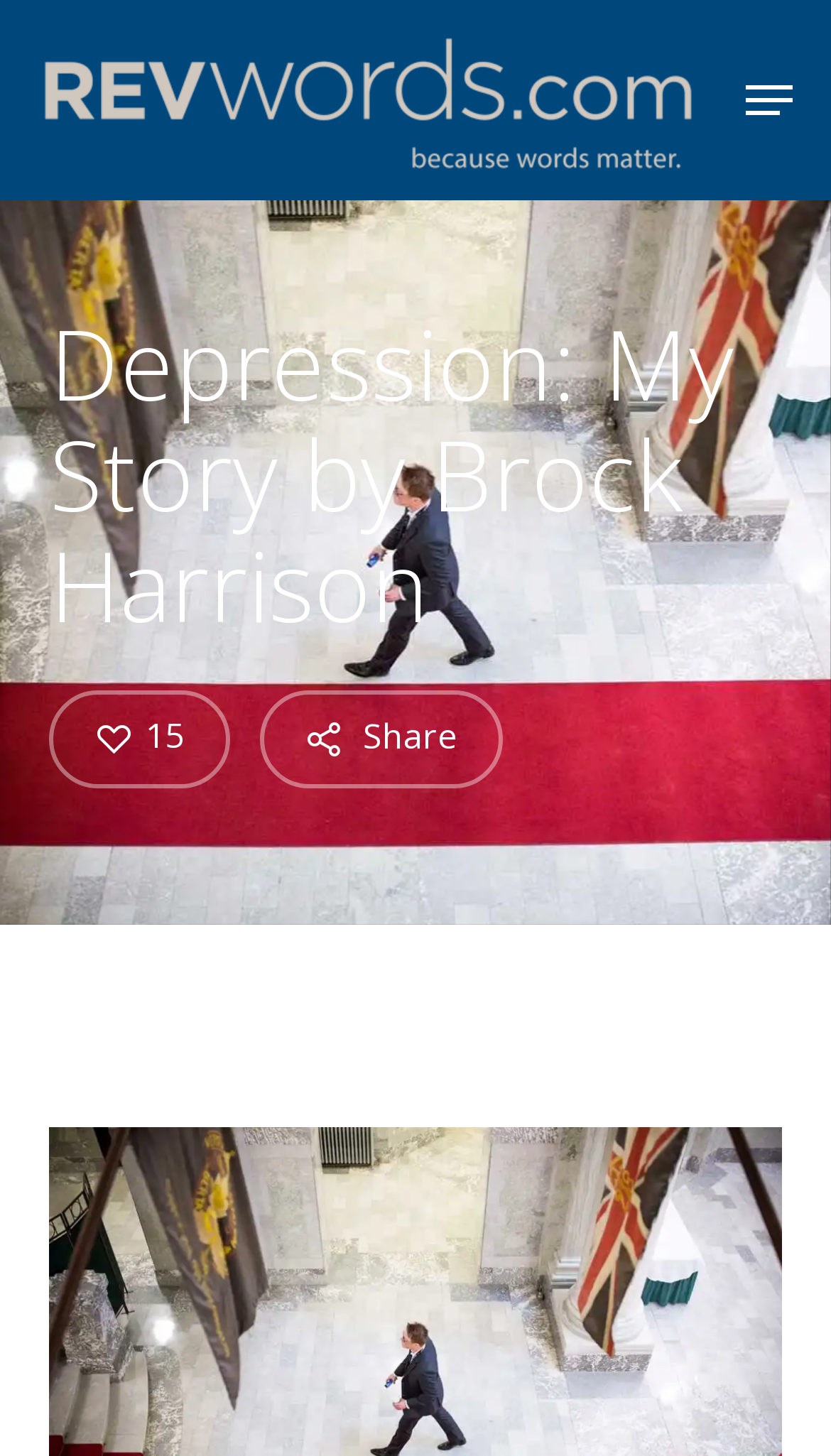How many social media sharing options are available?
Refer to the image and provide a one-word or short phrase answer.

3